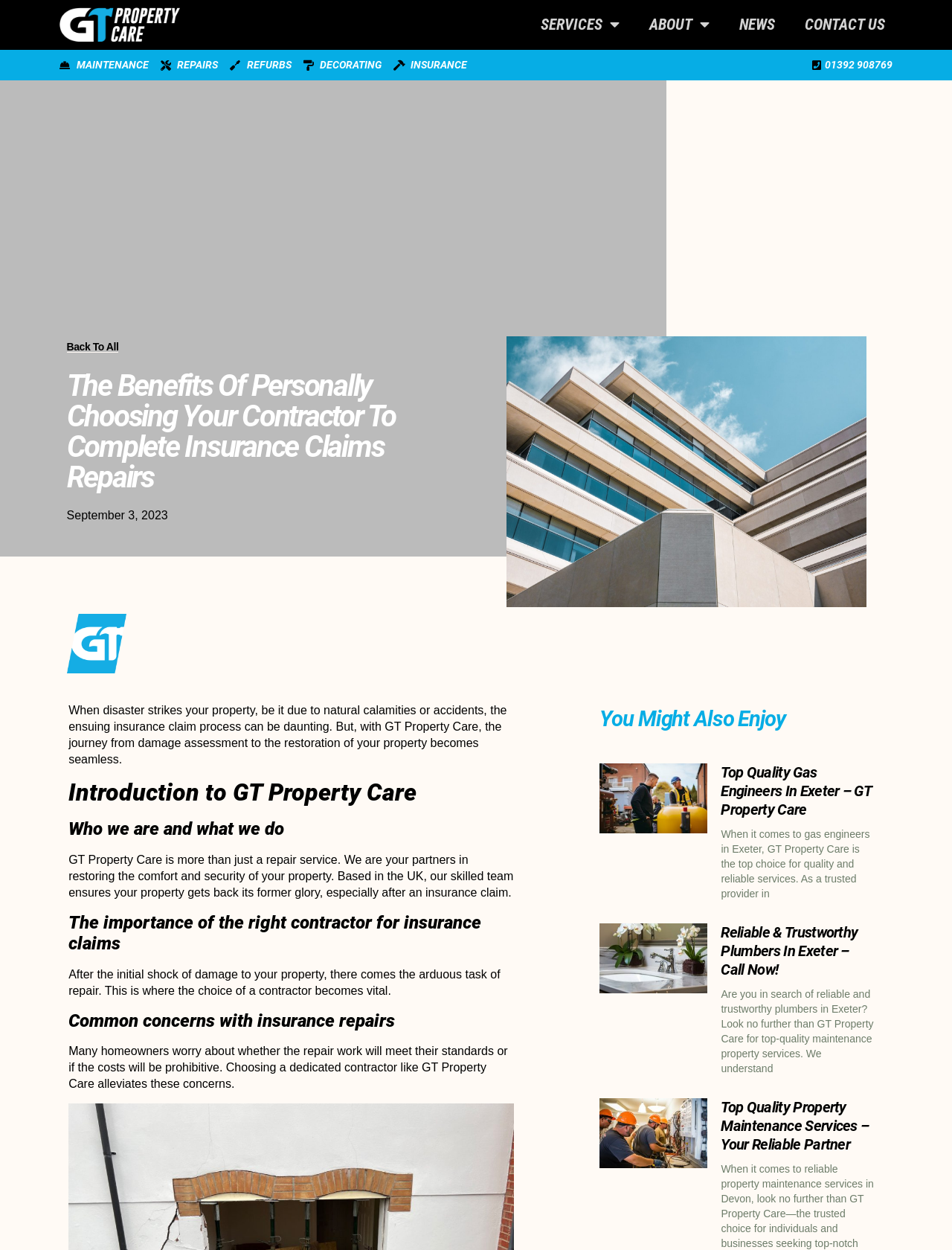Locate the headline of the webpage and generate its content.

The Benefits Of Personally Choosing Your Contractor To Complete Insurance Claims Repairs